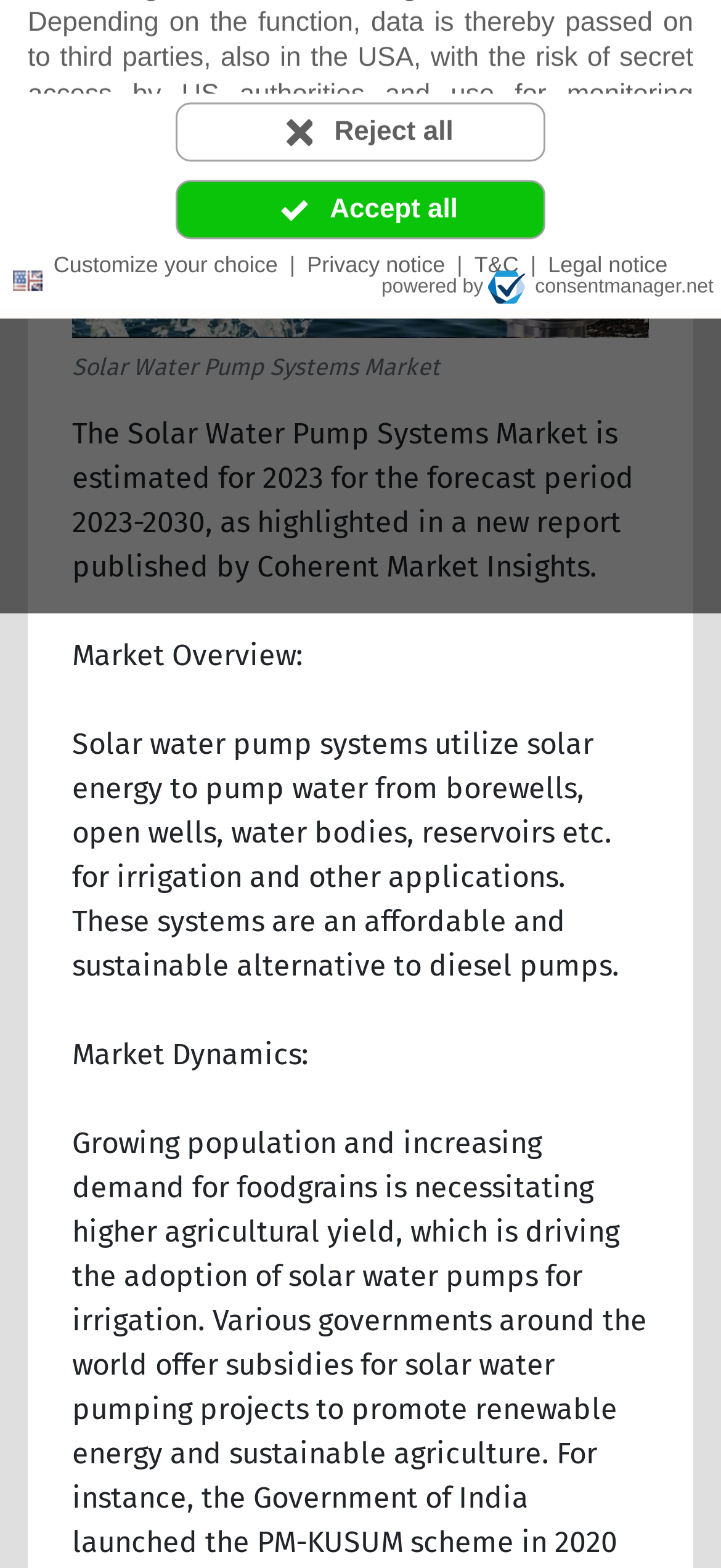Provide the bounding box coordinates for the specified HTML element described in this description: "Customize your choice". The coordinates should be four float numbers ranging from 0 to 1, in the format [left, top, right, bottom].

[0.066, 0.132, 0.393, 0.153]